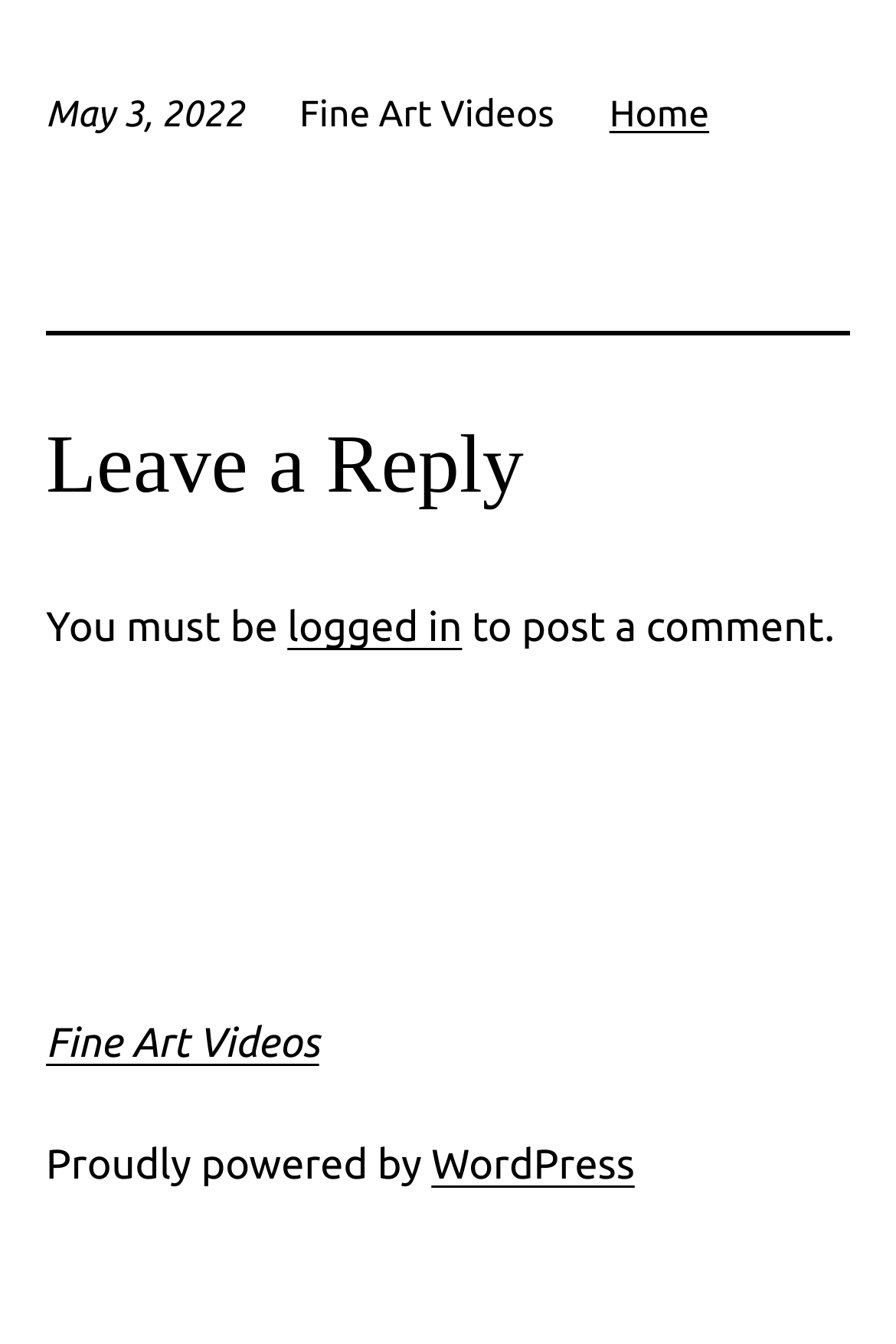What is the date mentioned on the webpage?
Look at the image and respond with a single word or a short phrase.

May 3, 2022